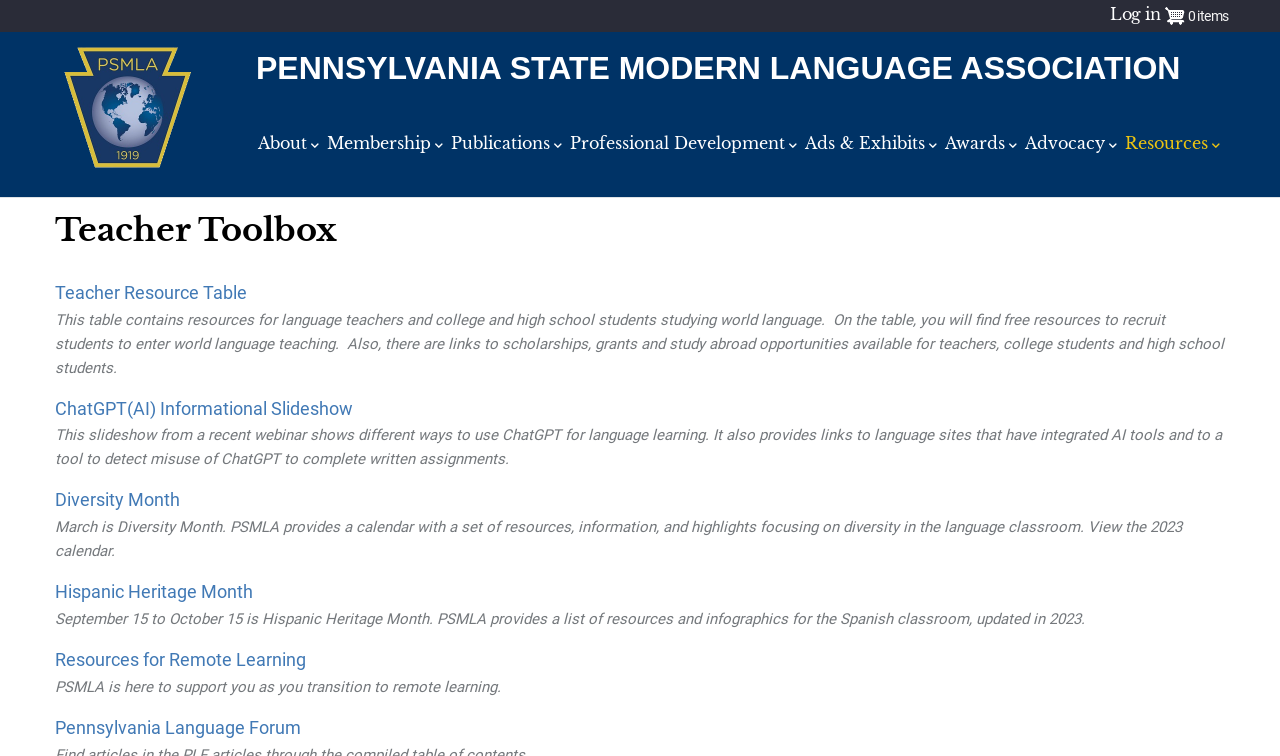Determine the bounding box coordinates of the region I should click to achieve the following instruction: "Log in". Ensure the bounding box coordinates are four float numbers between 0 and 1, i.e., [left, top, right, bottom].

[0.867, 0.0, 0.906, 0.037]